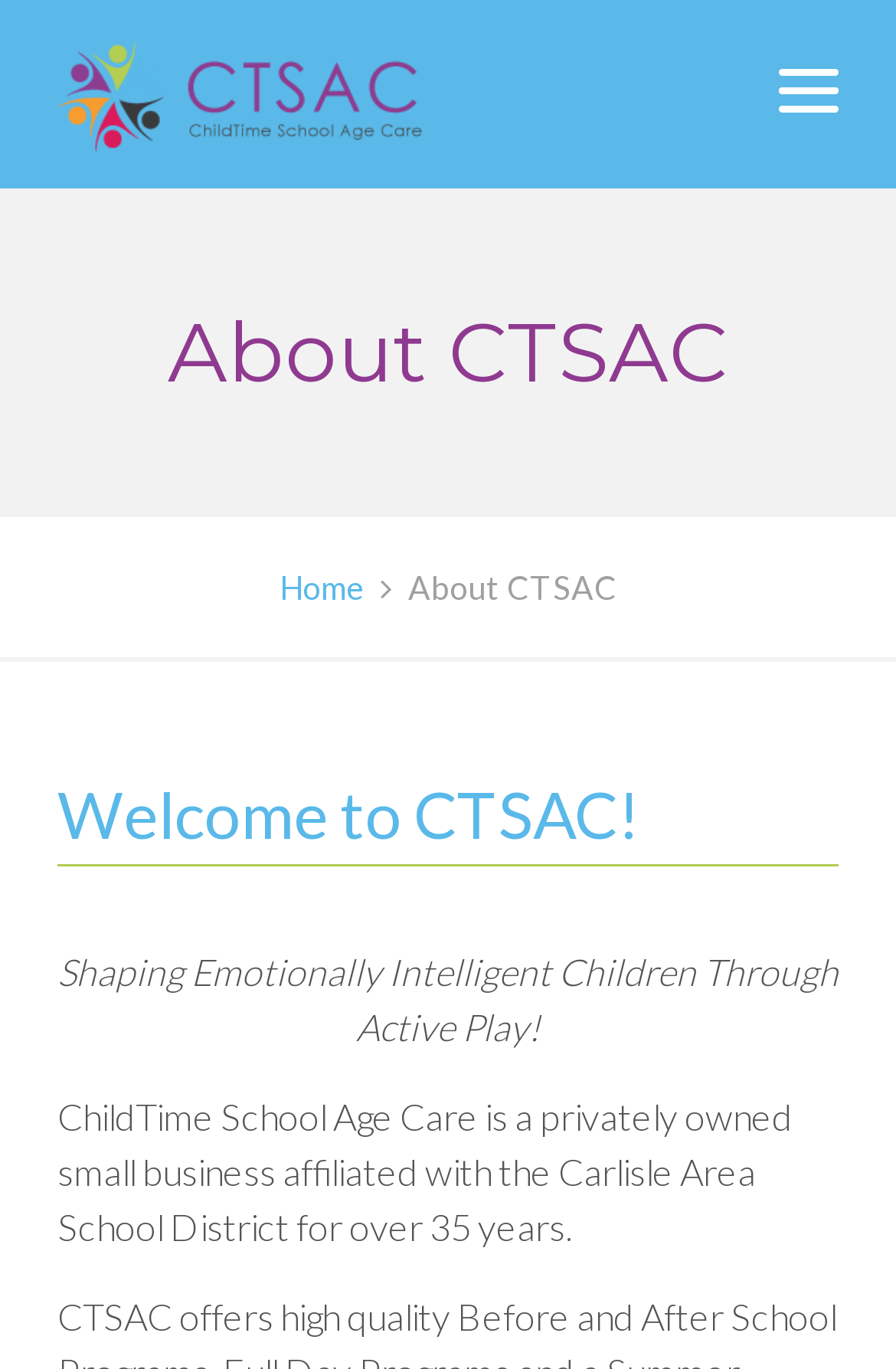How long has ChildTime School Age Care been affiliated with the Carlisle Area School District?
Refer to the image and answer the question using a single word or phrase.

over 35 years